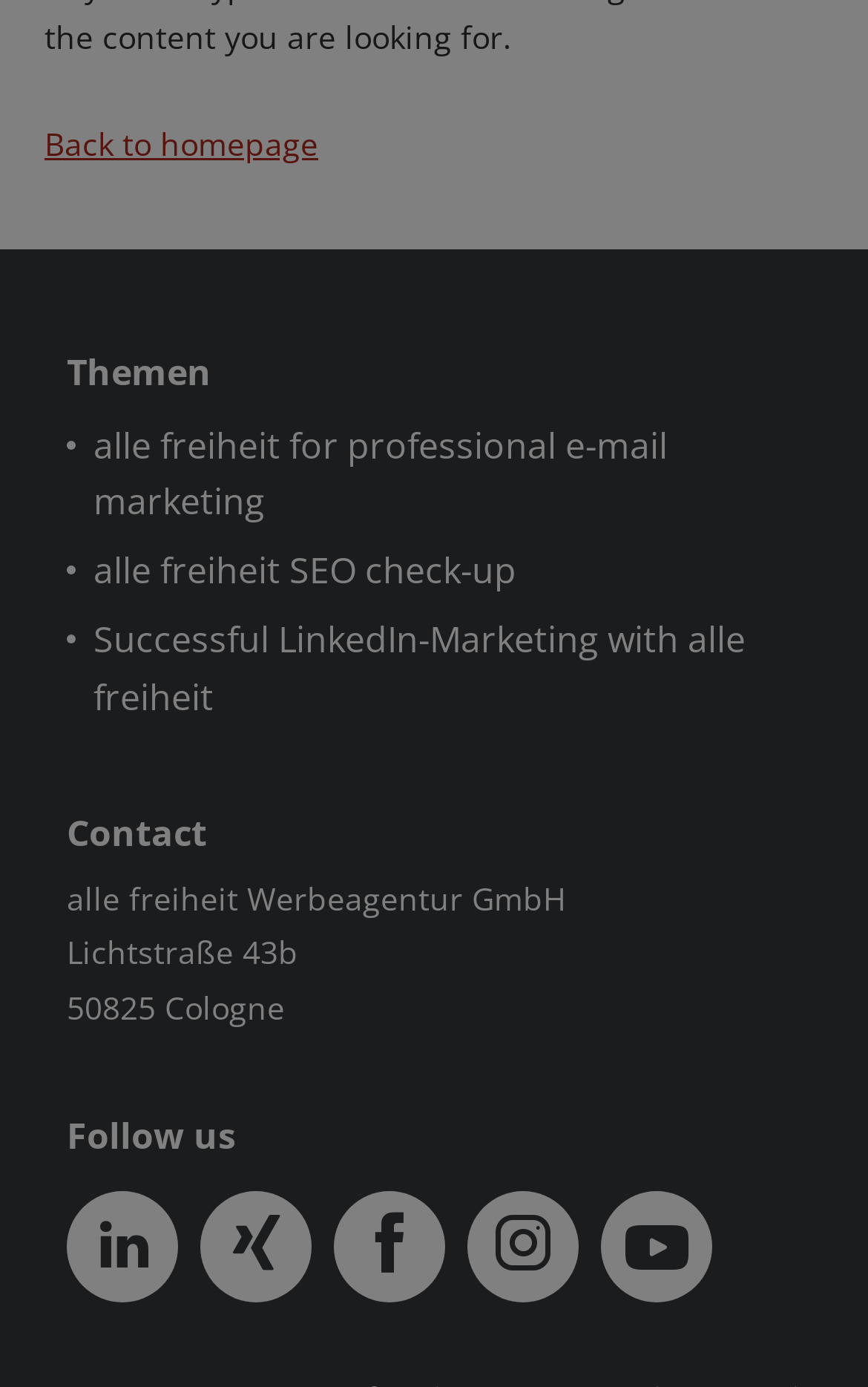Show the bounding box coordinates for the element that needs to be clicked to execute the following instruction: "learn about alle freiheit for professional e-mail marketing". Provide the coordinates in the form of four float numbers between 0 and 1, i.e., [left, top, right, bottom].

[0.108, 0.303, 0.769, 0.38]